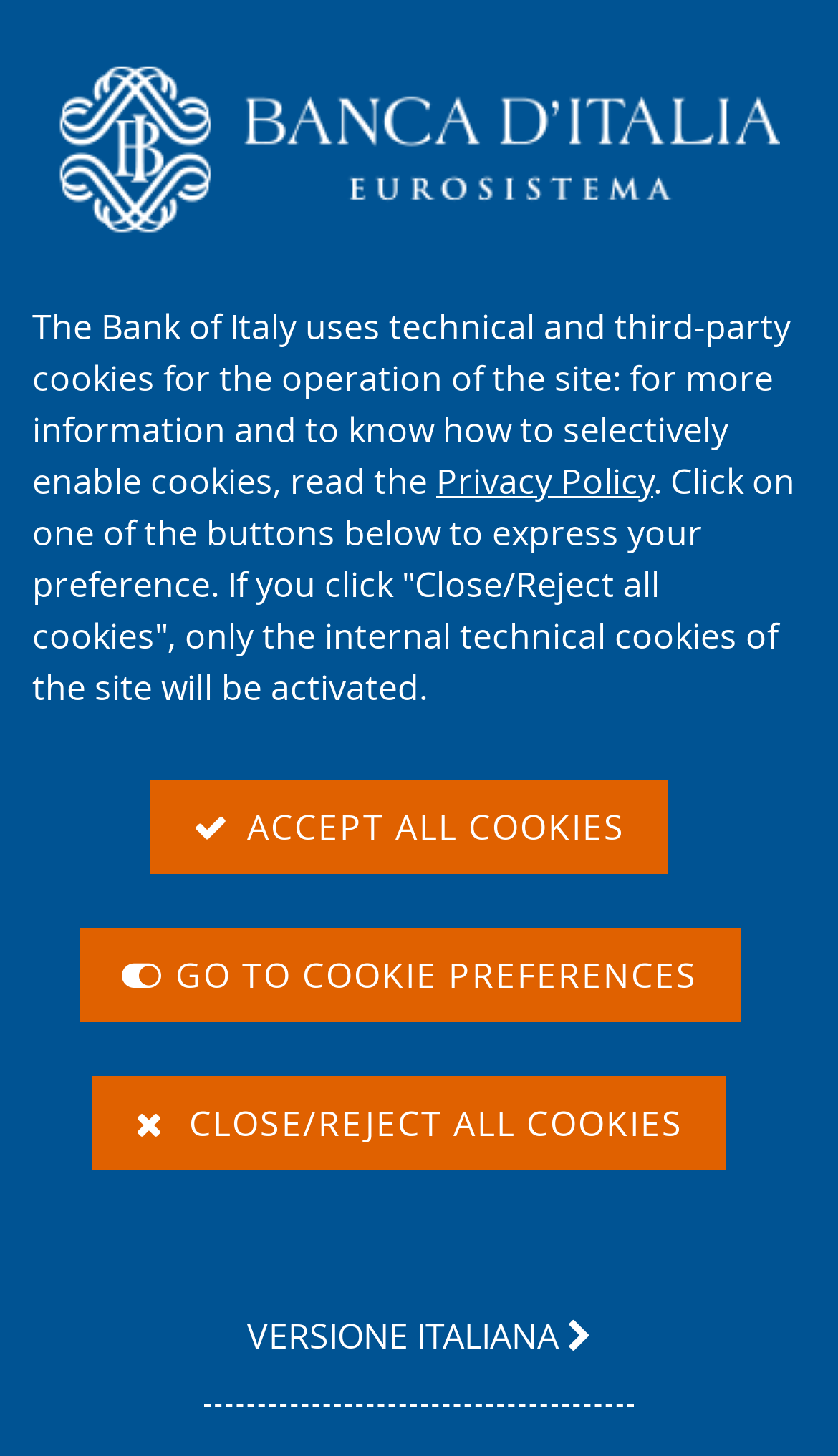Extract the bounding box coordinates of the UI element described by: "Back to the home page". The coordinates should include four float numbers ranging from 0 to 1, e.g., [left, top, right, bottom].

[0.038, 0.025, 0.469, 0.058]